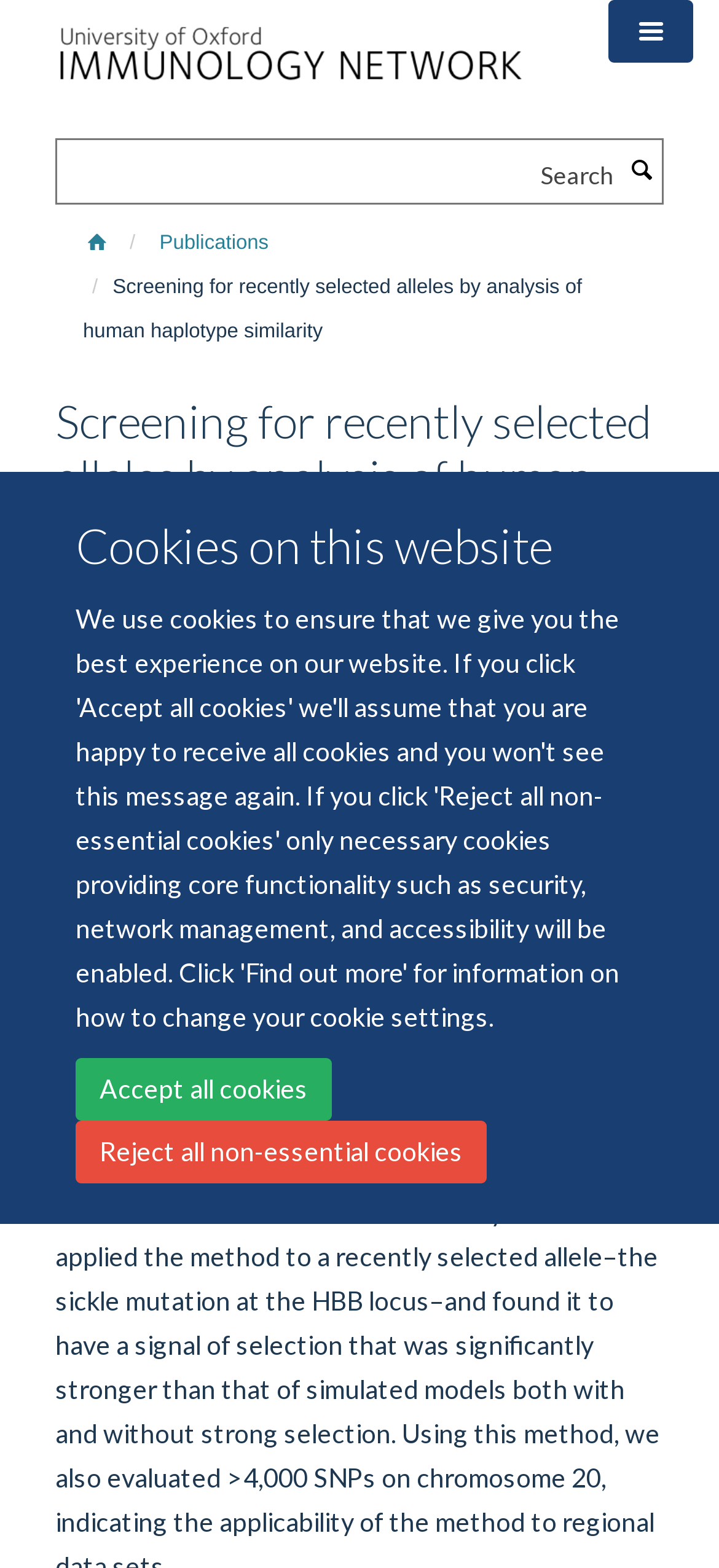Identify the bounding box coordinates for the UI element mentioned here: "aria-label="Search"". Provide the coordinates as four float values between 0 and 1, i.e., [left, top, right, bottom].

[0.865, 0.095, 0.921, 0.121]